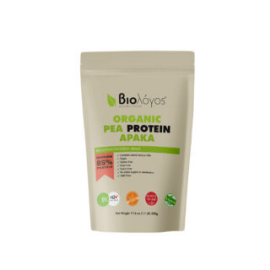Craft a thorough explanation of what is depicted in the image.

The image features a package of **BioNoyos Organic Pea Protein**. The bag is designed with a clean and minimalist aesthetic, prominently displaying the brand name "BioNoyos" at the top. Below the brand name, the product is labeled as "ORGANIC PEA PROTEIN" in bold, vibrant green letters, with "APAKA" also highlighted. The packaging includes icons indicating quality and certifications, such as organic and non-GMO symbols, adding to its appeal for health-conscious consumers. The overall presentation emphasizes the product's natural ingredients, appealing to those seeking plant-based protein options in their diets.